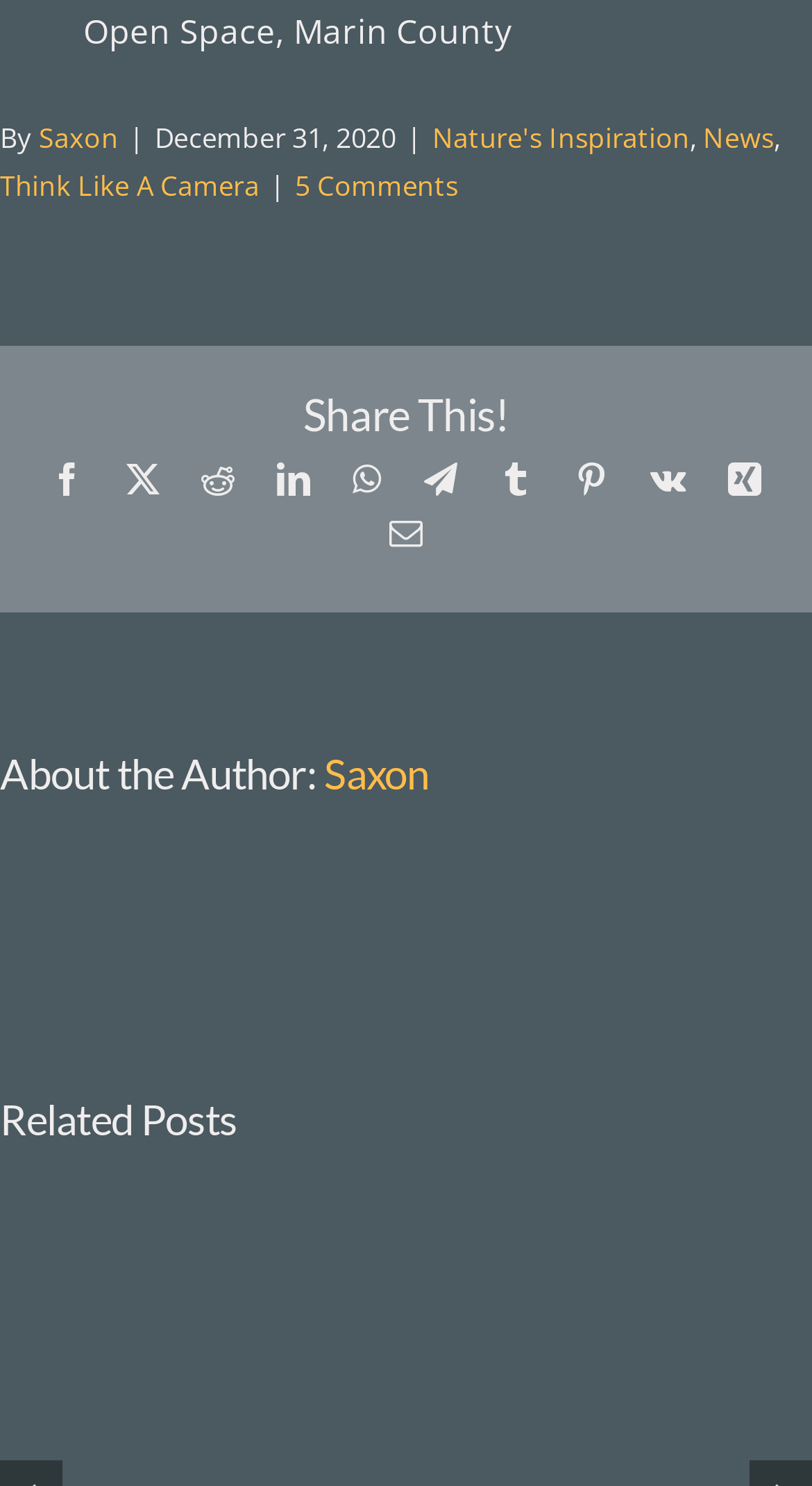What is the date of this article?
Can you provide an in-depth and detailed response to the question?

The date of this article is December 31, 2020, which can be found at the top of the webpage.